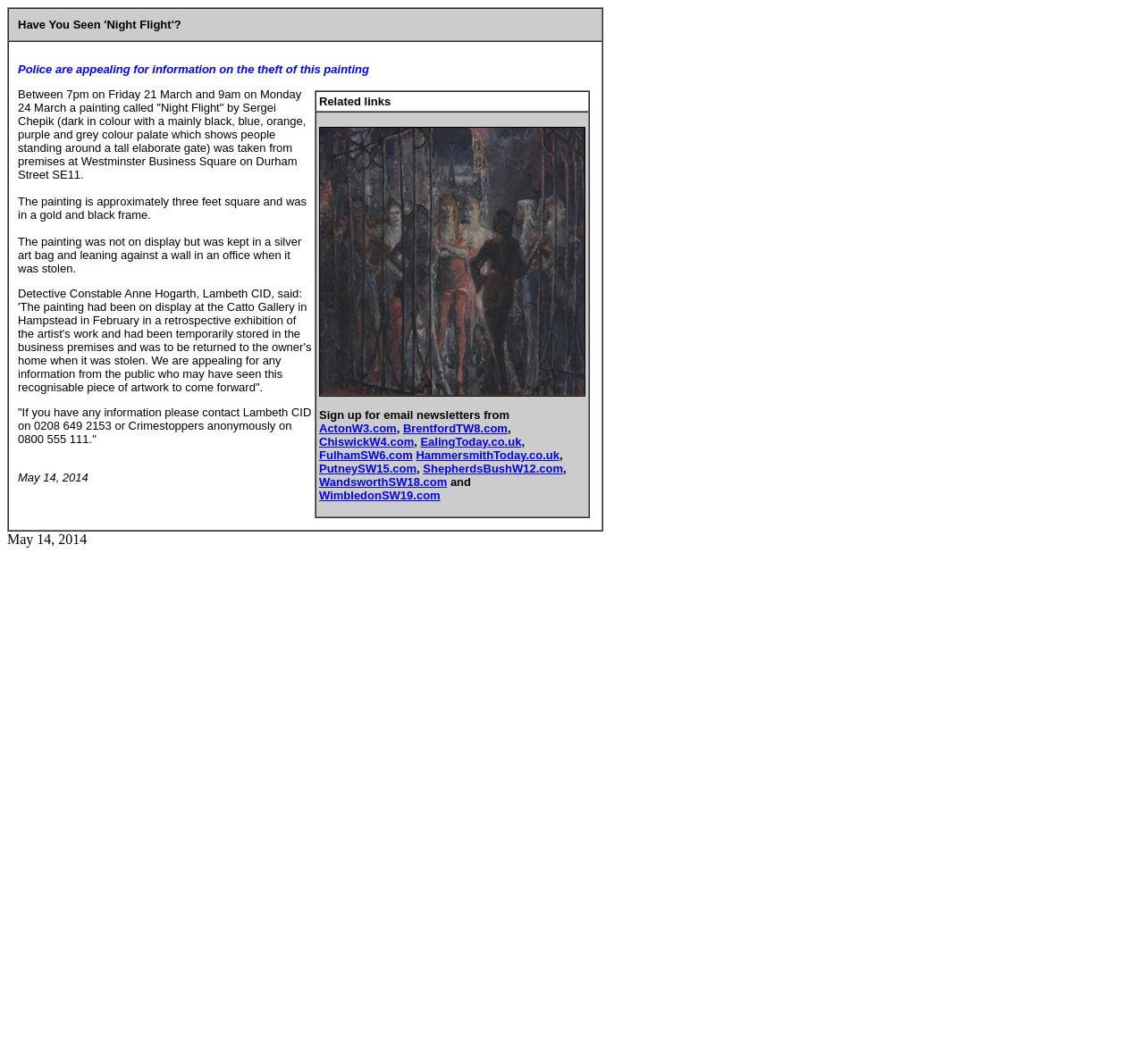Locate the bounding box coordinates of the clickable area needed to fulfill the instruction: "Click on 'BrentfordTW8.com'".

[0.352, 0.396, 0.444, 0.409]